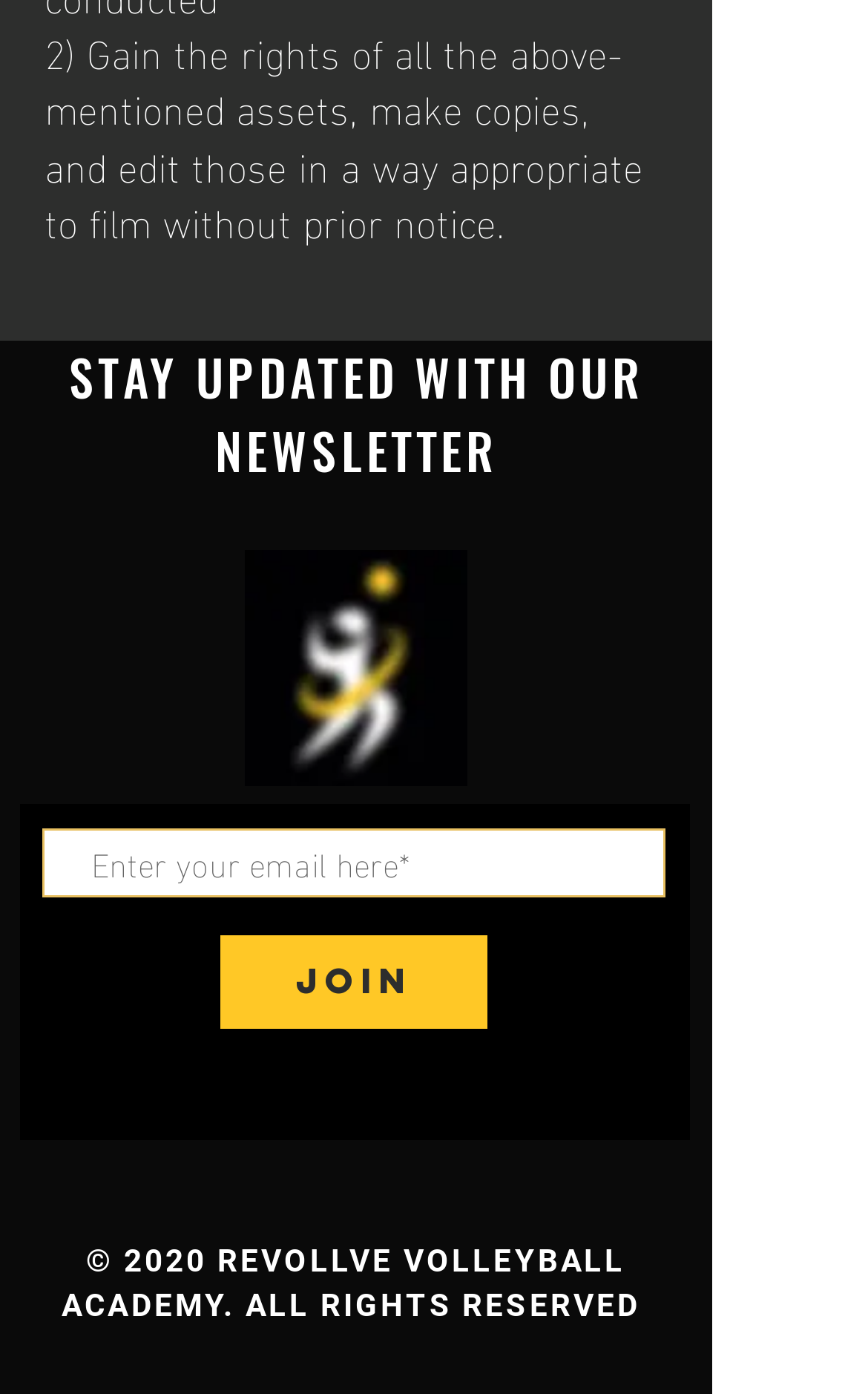What is the required field in the newsletter form?
With the help of the image, please provide a detailed response to the question.

The required field in the newsletter form is the email input field, which is marked as 'required' and has a placeholder text 'Enter your email here*'.